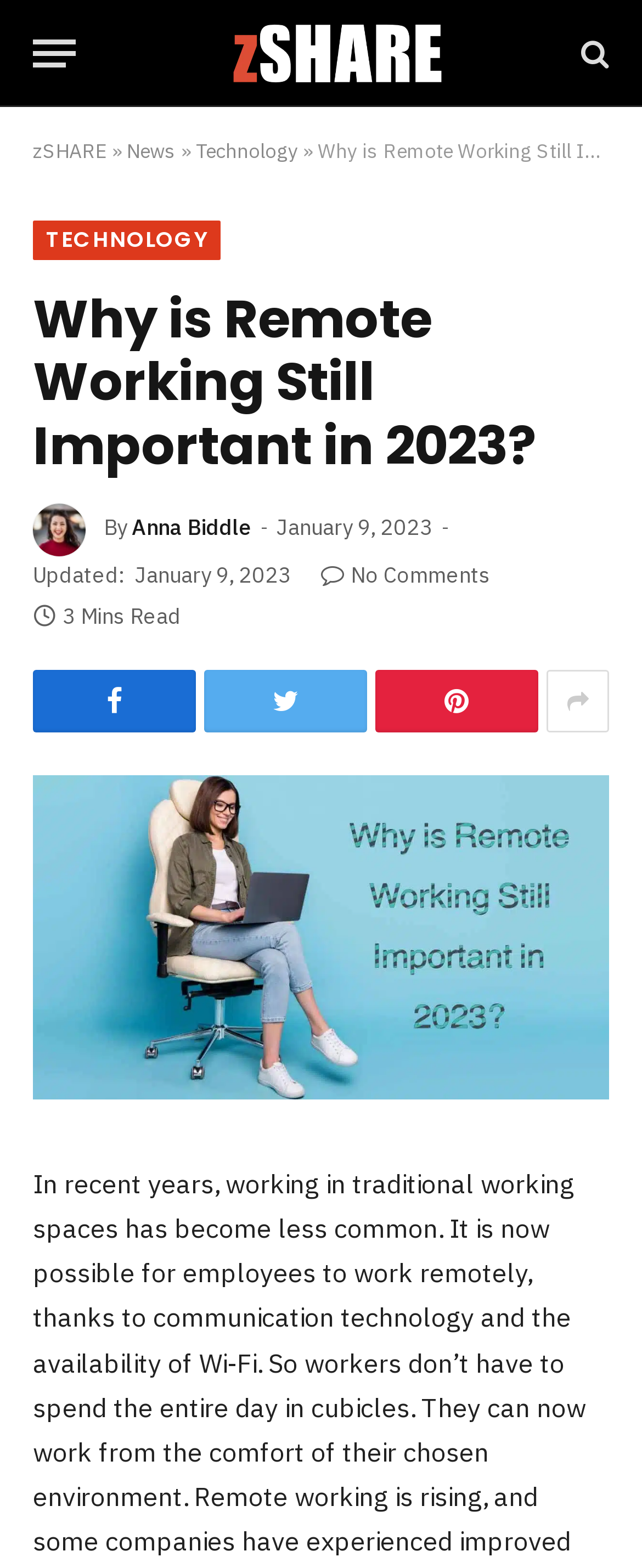Generate a thorough explanation of the webpage's elements.

The webpage is about the importance of remote working in 2023. At the top left, there is a button labeled "Menu" and a link to "zSHARE" with an accompanying image. To the right of these elements, there is a link with a search icon and another link to "zSHARE". Below these, there are links to "News" and "Technology" categories.

The main content of the webpage is a news article titled "Why is Remote Working Still Important in 2023?" which spans across the top of the page. Below the title, there is an image of the author, Anna Biddle, and her name is mentioned alongside the publication date, January 9, 2023. The article has an estimated reading time of 3 minutes.

On the right side of the article, there are social media links and a comment count indicator showing no comments. At the bottom of the page, there is a repeat of the article title with an accompanying image, which may be a preview or a summary of the article.

There are a total of 5 social media links and 2 navigation links at the top of the page. The overall structure of the webpage is organized, with clear headings and concise text.